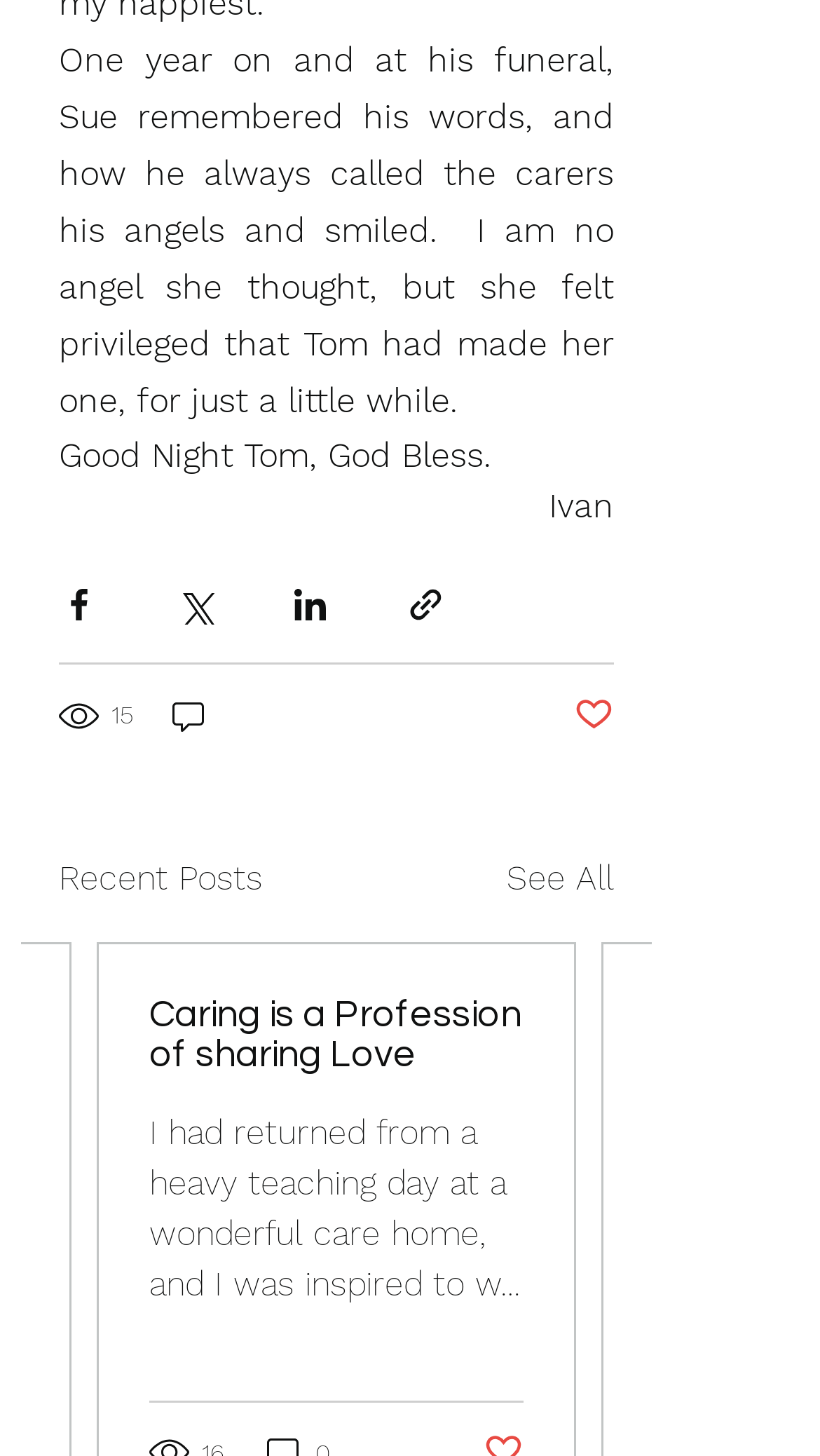Is the current post marked as liked?
Carefully analyze the image and provide a thorough answer to the question.

I saw the button 'Post not marked as liked', which suggests that the current post has not been marked as liked.